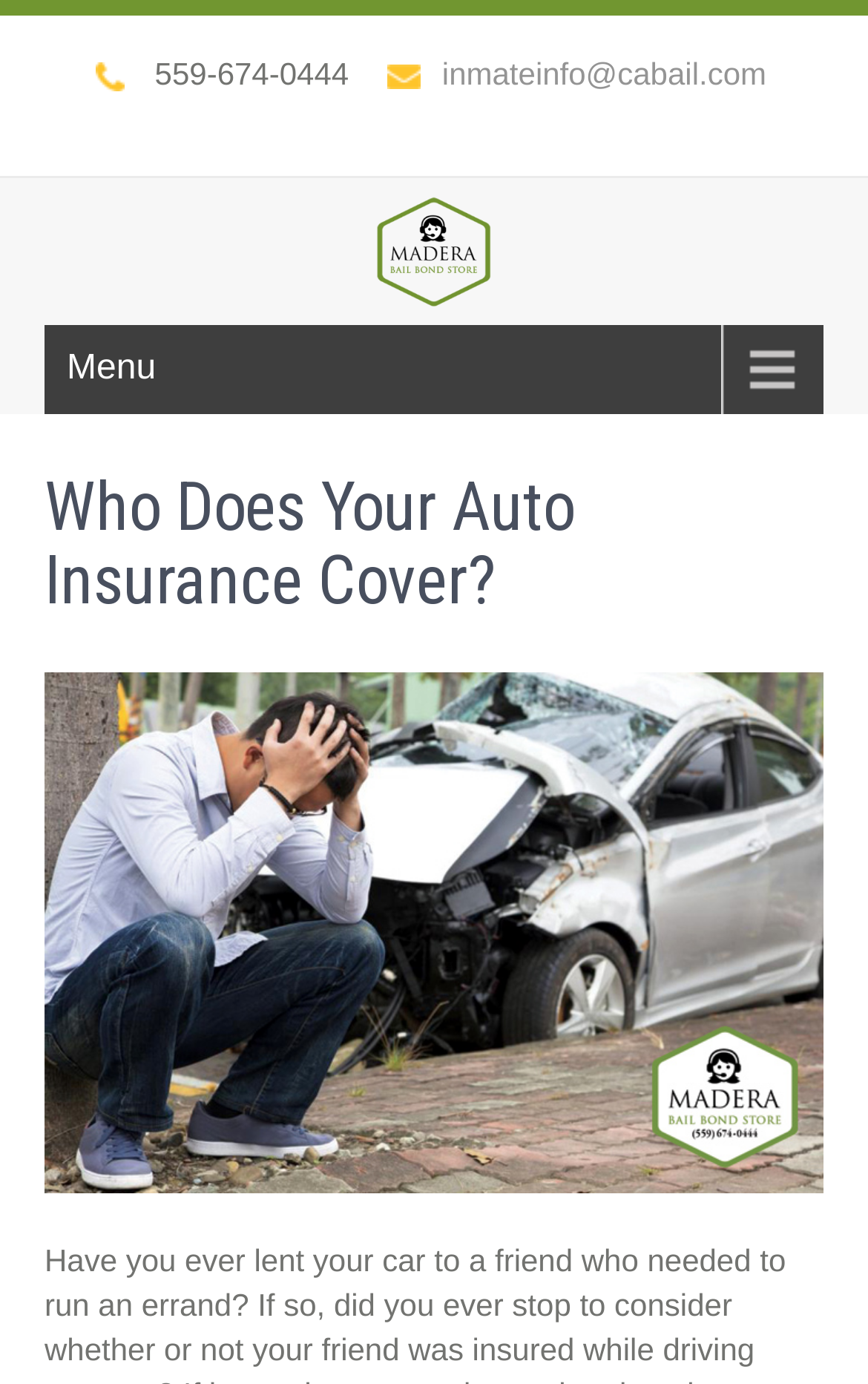Construct a thorough caption encompassing all aspects of the webpage.

The webpage appears to be a informational page about auto insurance, specifically discussing who is covered under an auto insurance policy. 

At the top of the page, there is a phone number "559-674-0444" and an email address "inmateinfo@cabail.com" displayed side by side. Below them, there is a table with a link and an image inside. The image is positioned above the link.

On the left side of the page, there is a menu link labeled "Menu". Below the menu link, there is a header section that spans the entire width of the page. The header section contains a heading that reads "Who Does Your Auto Insurance Cover?".

To the right of the header section, there is a large image that takes up most of the page's width. The image is labeled "Madera Bail Bonds". 

The main content of the page is not explicitly described in the accessibility tree, but based on the meta description, it is likely that the page contains information about auto insurance coverage.